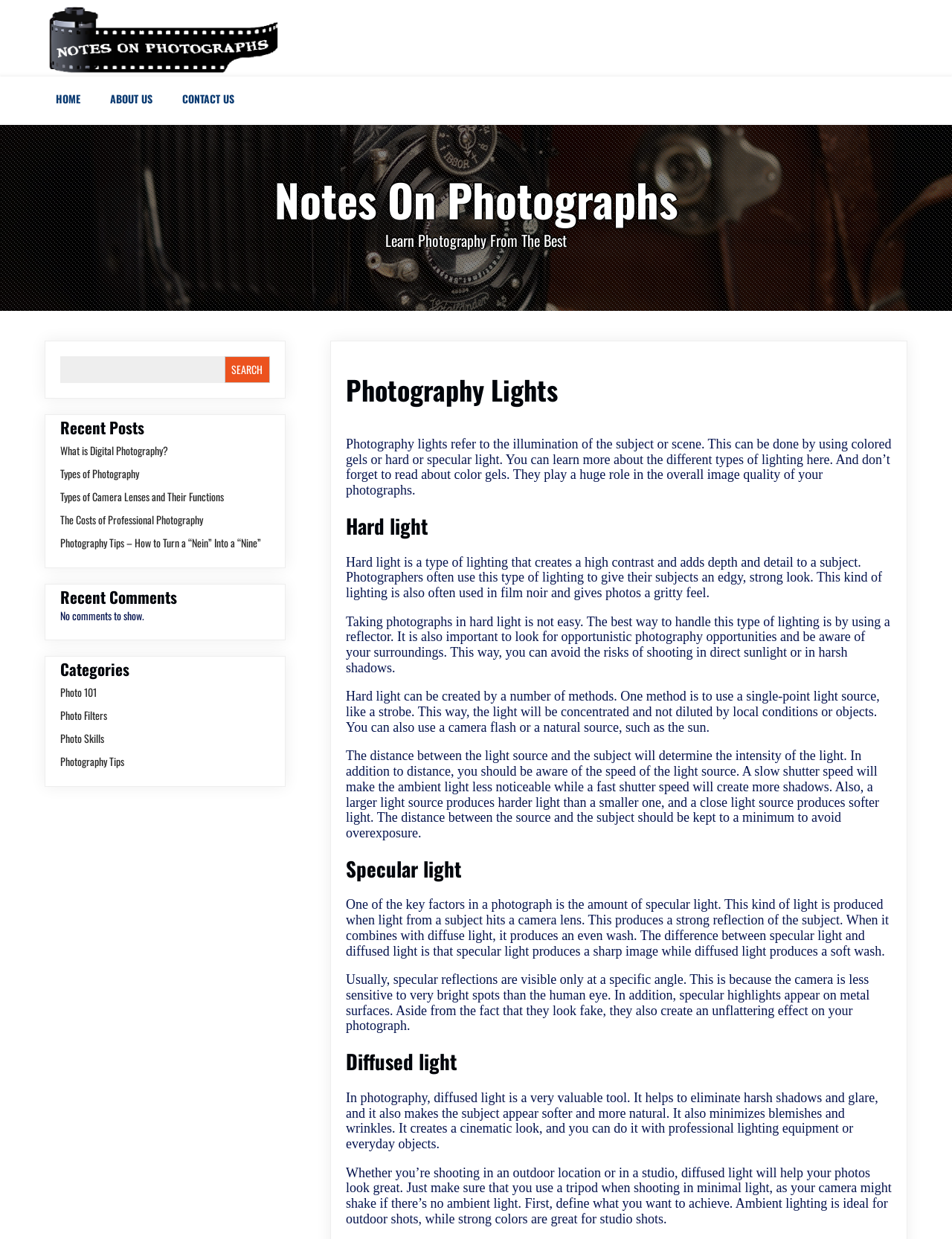How many types of lighting are discussed on this webpage?
Provide a concise answer using a single word or phrase based on the image.

Three